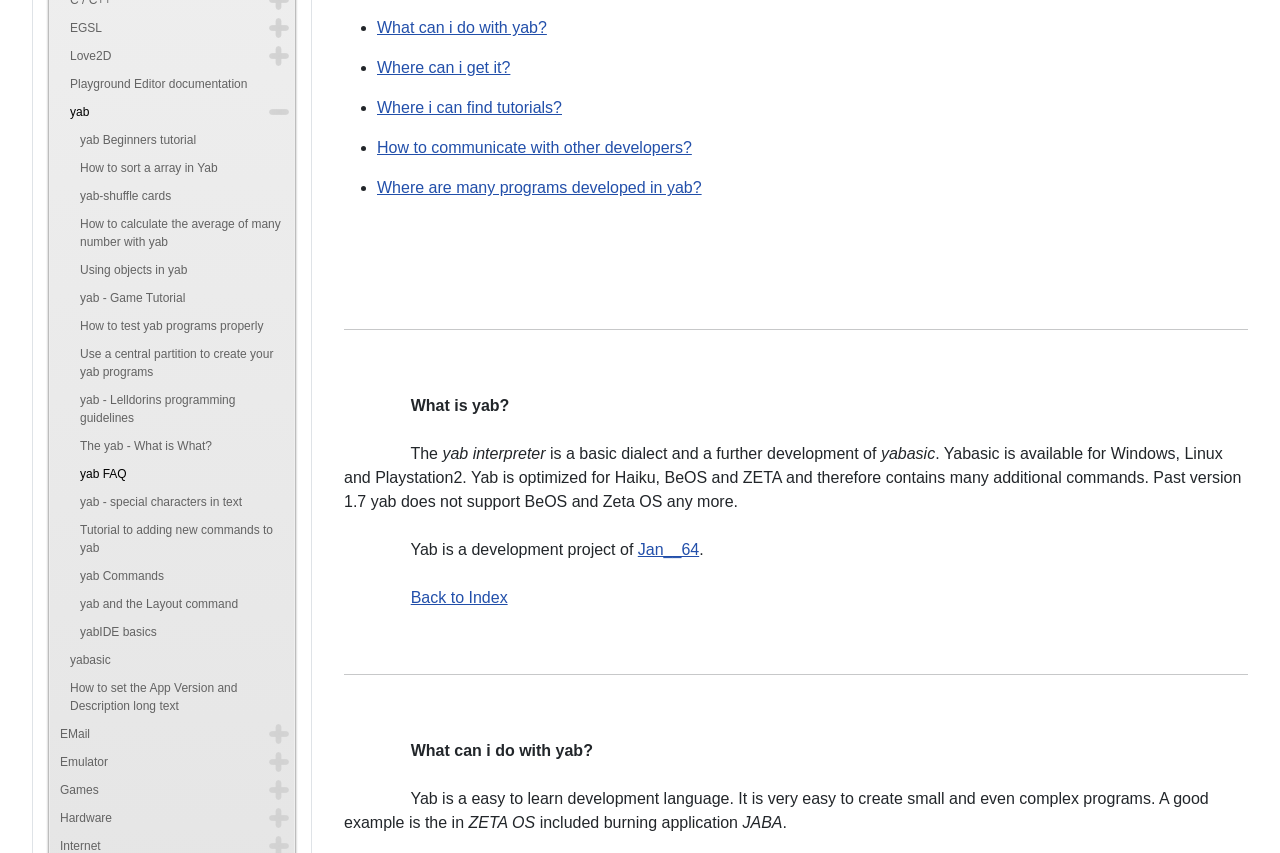Find the bounding box coordinates corresponding to the UI element with the description: "Back to Index". The coordinates should be formatted as [left, top, right, bottom], with values as floats between 0 and 1.

[0.321, 0.691, 0.397, 0.711]